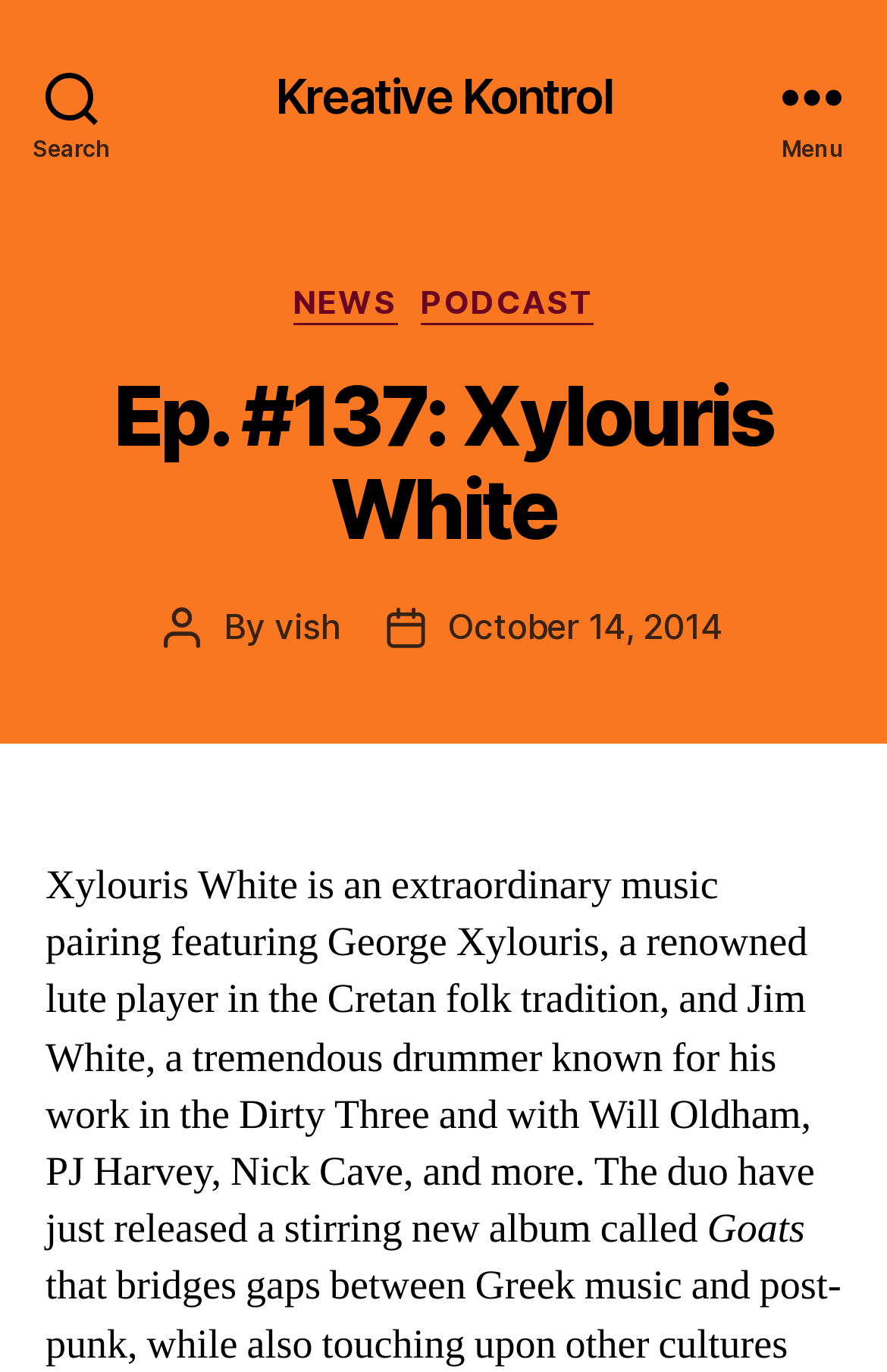What is the name of the music pairing?
Based on the visual content, answer with a single word or a brief phrase.

Xylouris White